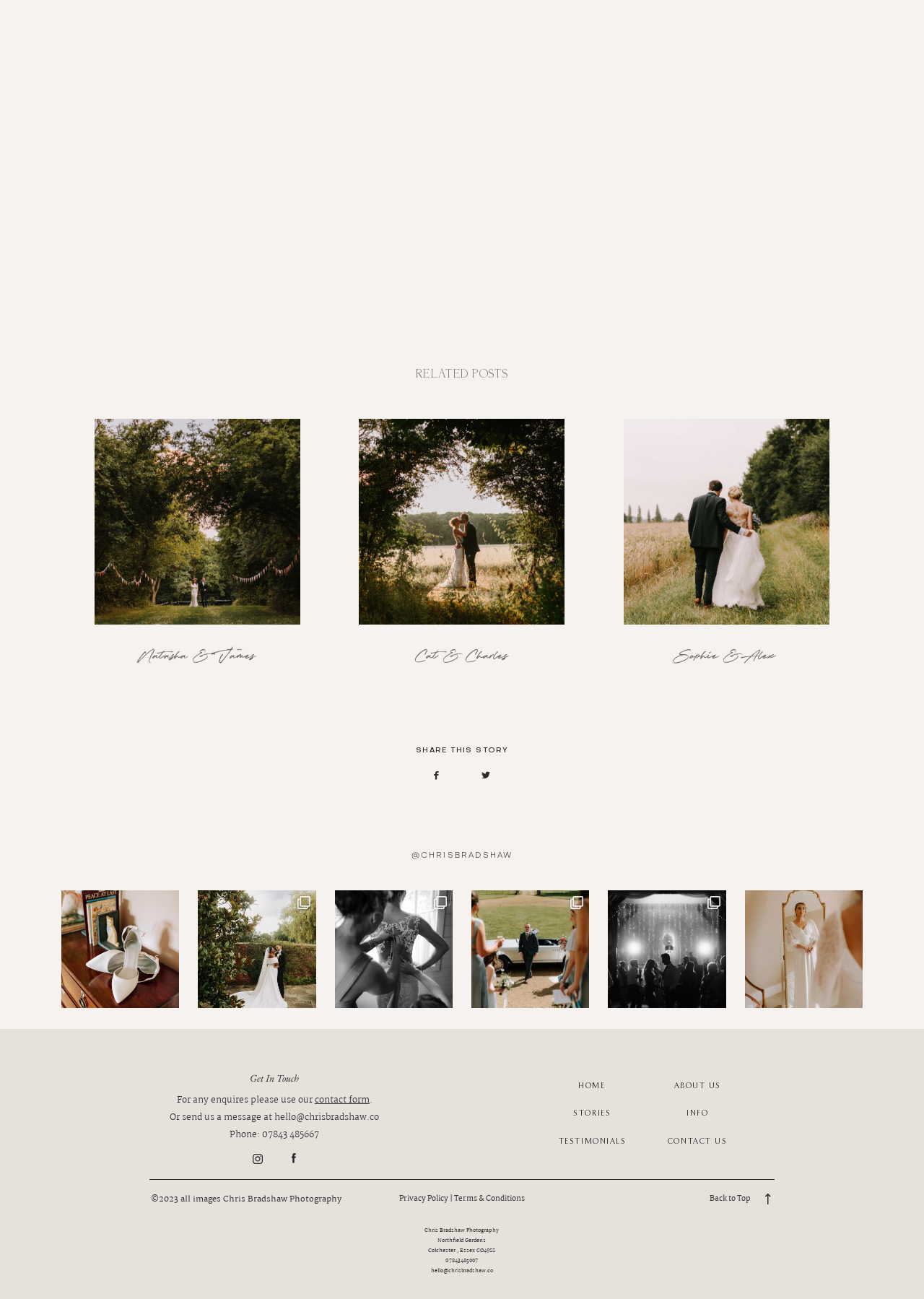How many social media links are there below the 'SHARE THIS STORY' button?
From the screenshot, supply a one-word or short-phrase answer.

2